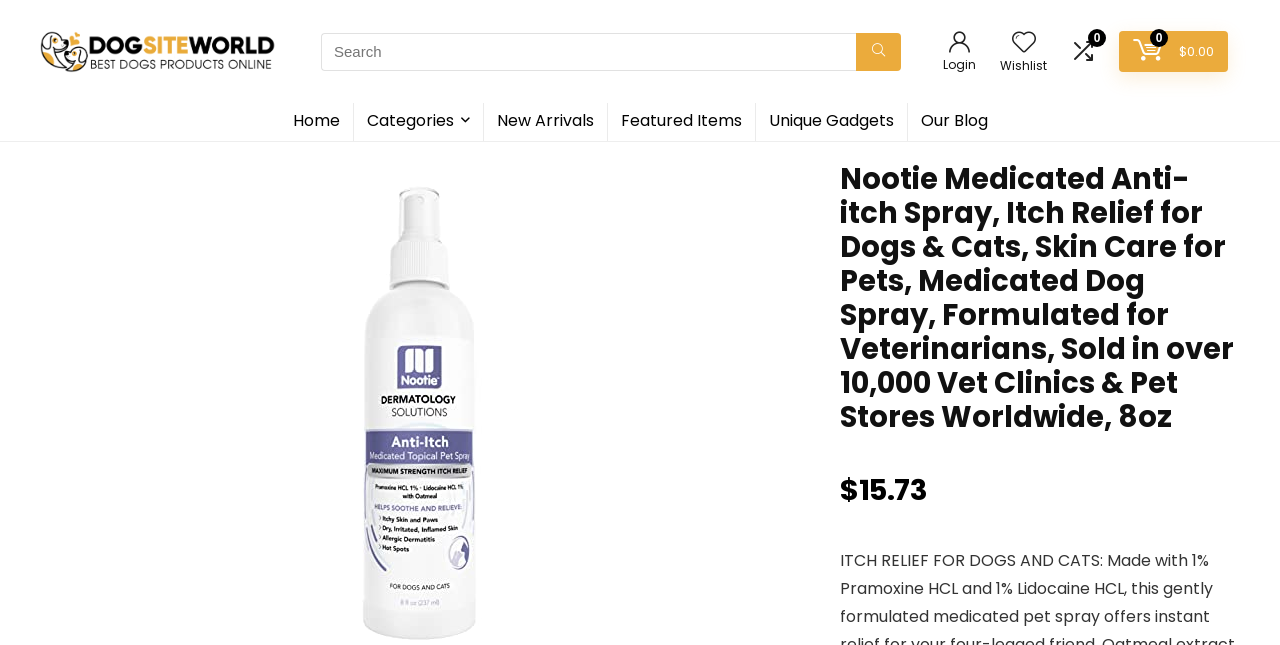Determine the bounding box coordinates for the area that should be clicked to carry out the following instruction: "Go to login page".

[0.79, 0.042, 0.809, 0.093]